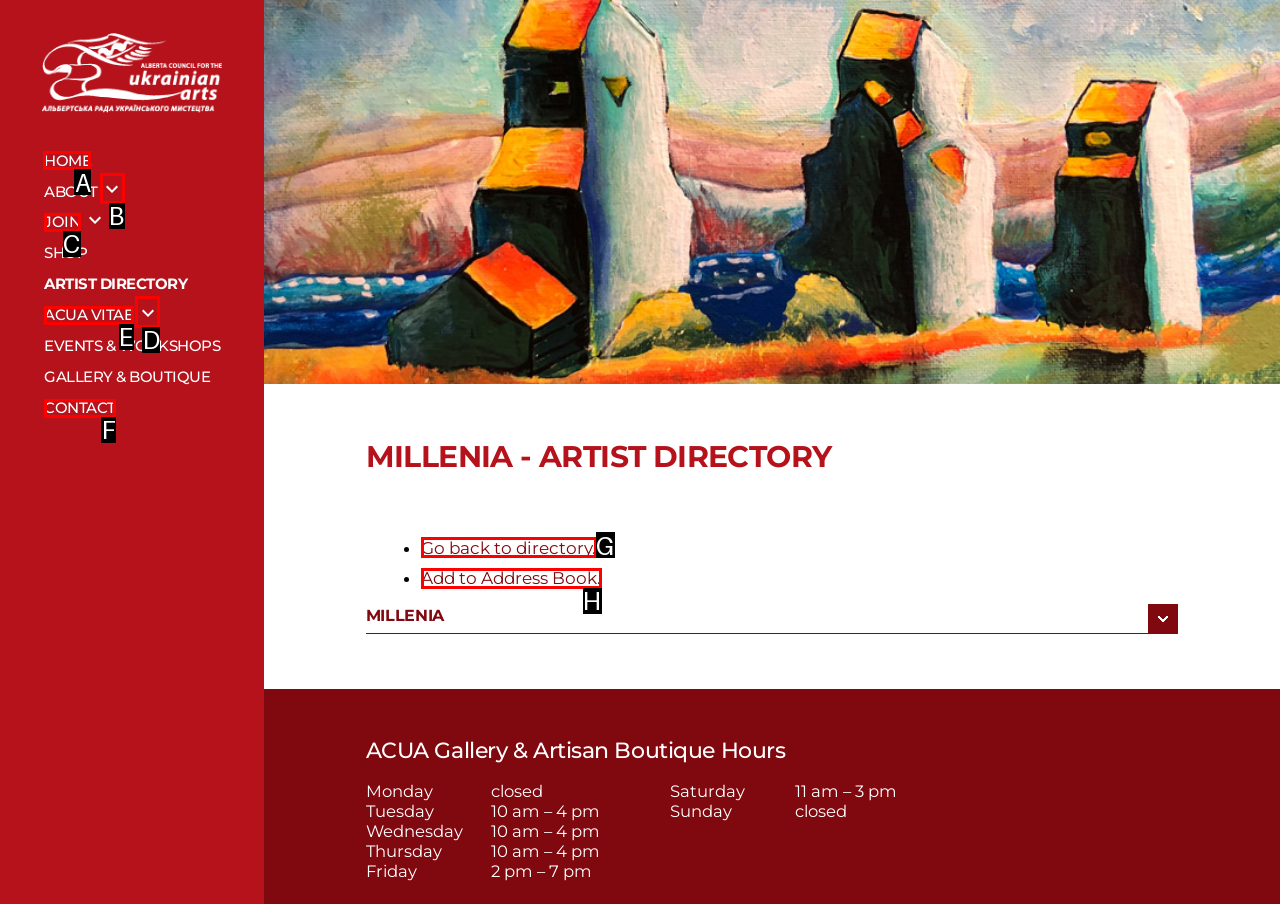Specify the letter of the UI element that should be clicked to achieve the following: Click the HOME link
Provide the corresponding letter from the choices given.

A